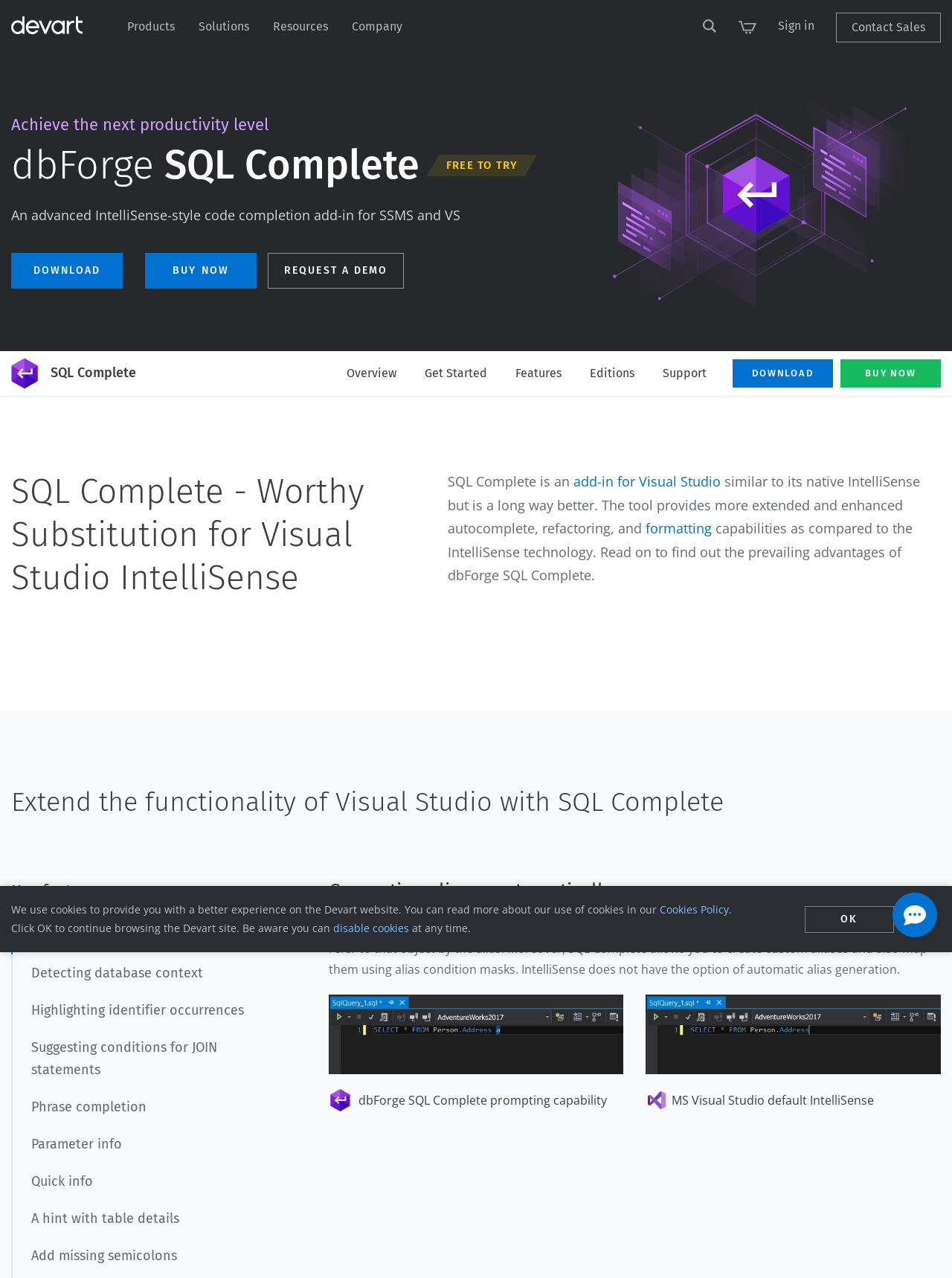Please provide a one-word or short phrase answer to the question:
What is the company behind the plugin?

Devart